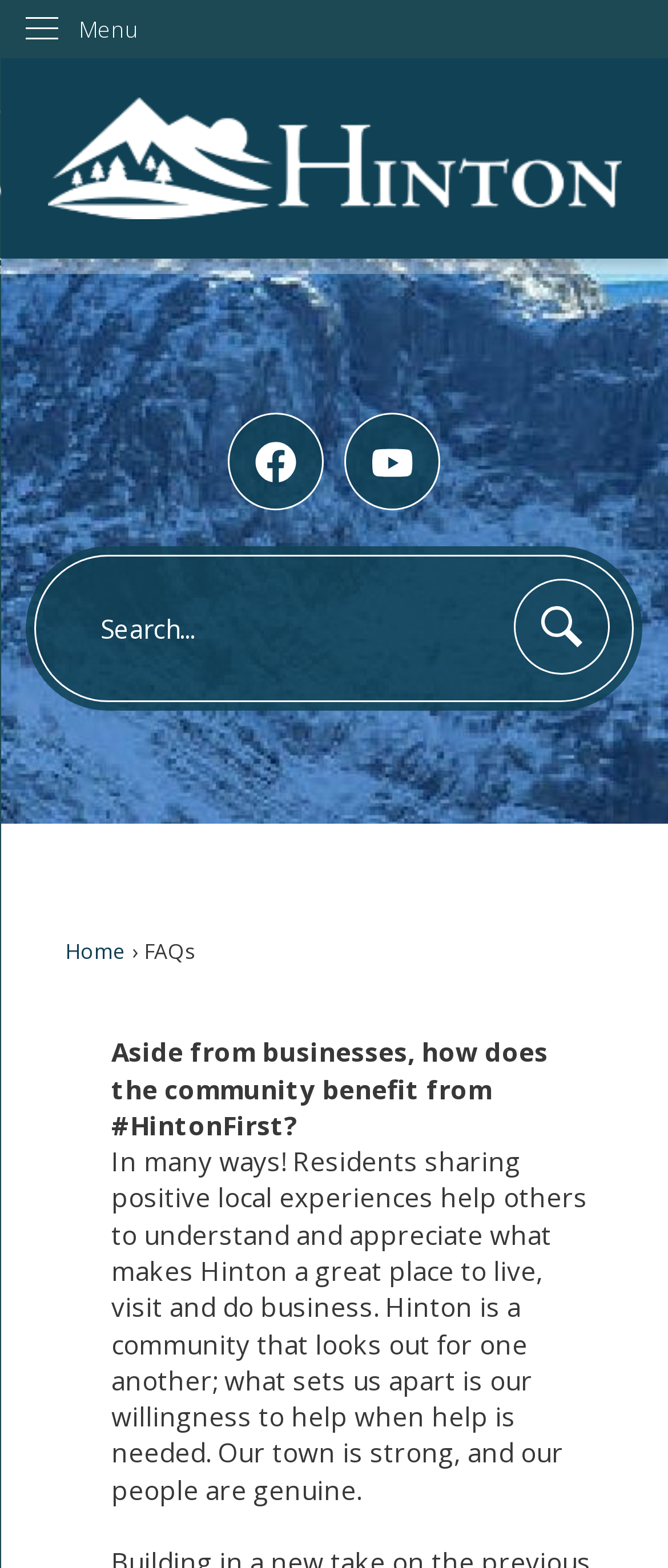Determine the bounding box coordinates of the clickable region to follow the instruction: "Open YouTube page".

[0.516, 0.263, 0.659, 0.325]